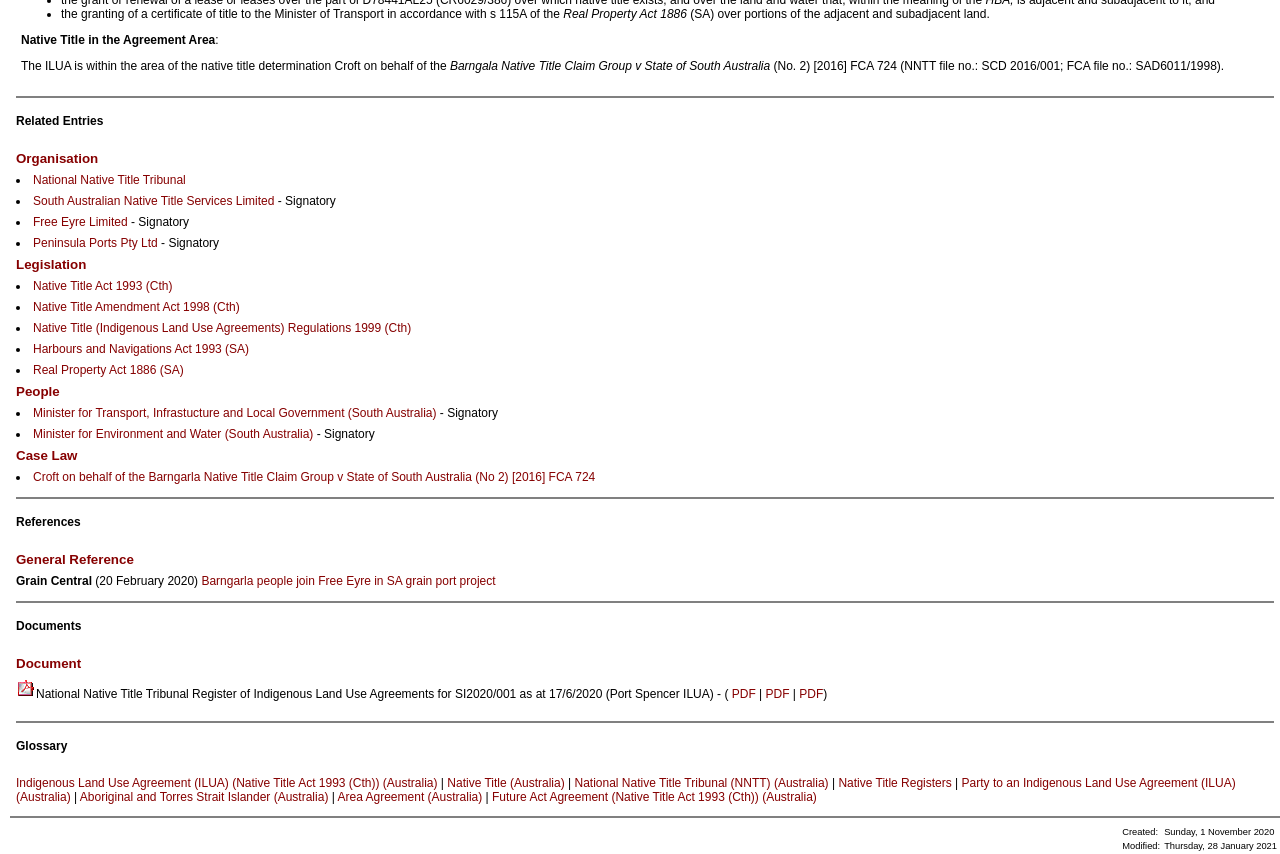From the details in the image, provide a thorough response to the question: What is the native title determination mentioned in the webpage?

The webpage mentions the native title determination as 'Croft on behalf of the Barngarla Native Title Claim Group v State of South Australia (No. 2) [2016] FCA 724' which is a court case related to native title.